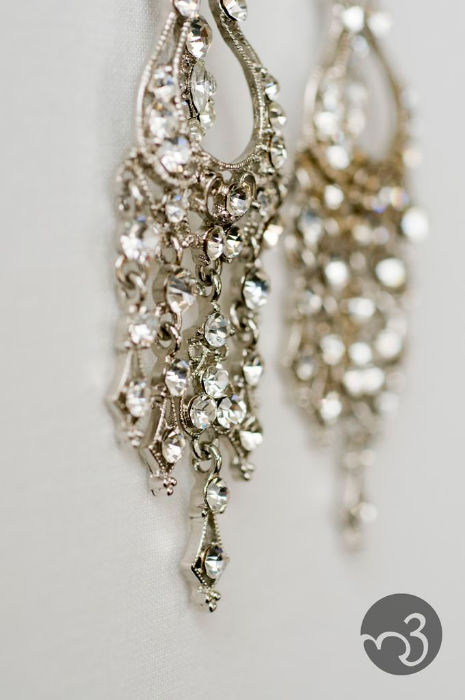What is the purpose of the cascading chains?
Based on the image, provide a one-word or brief-phrase response.

Add movement and sophistication